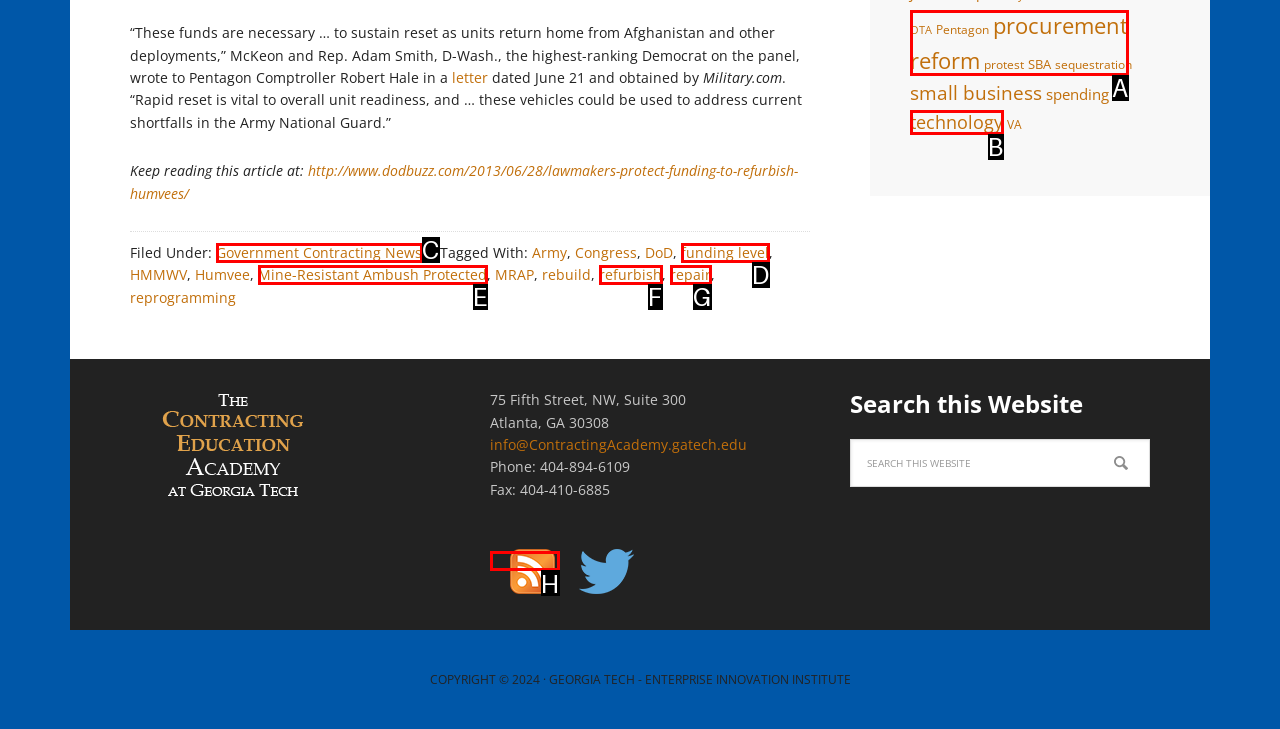Using the provided description: Universitas Komputer Indonesia, select the HTML element that corresponds to it. Indicate your choice with the option's letter.

None